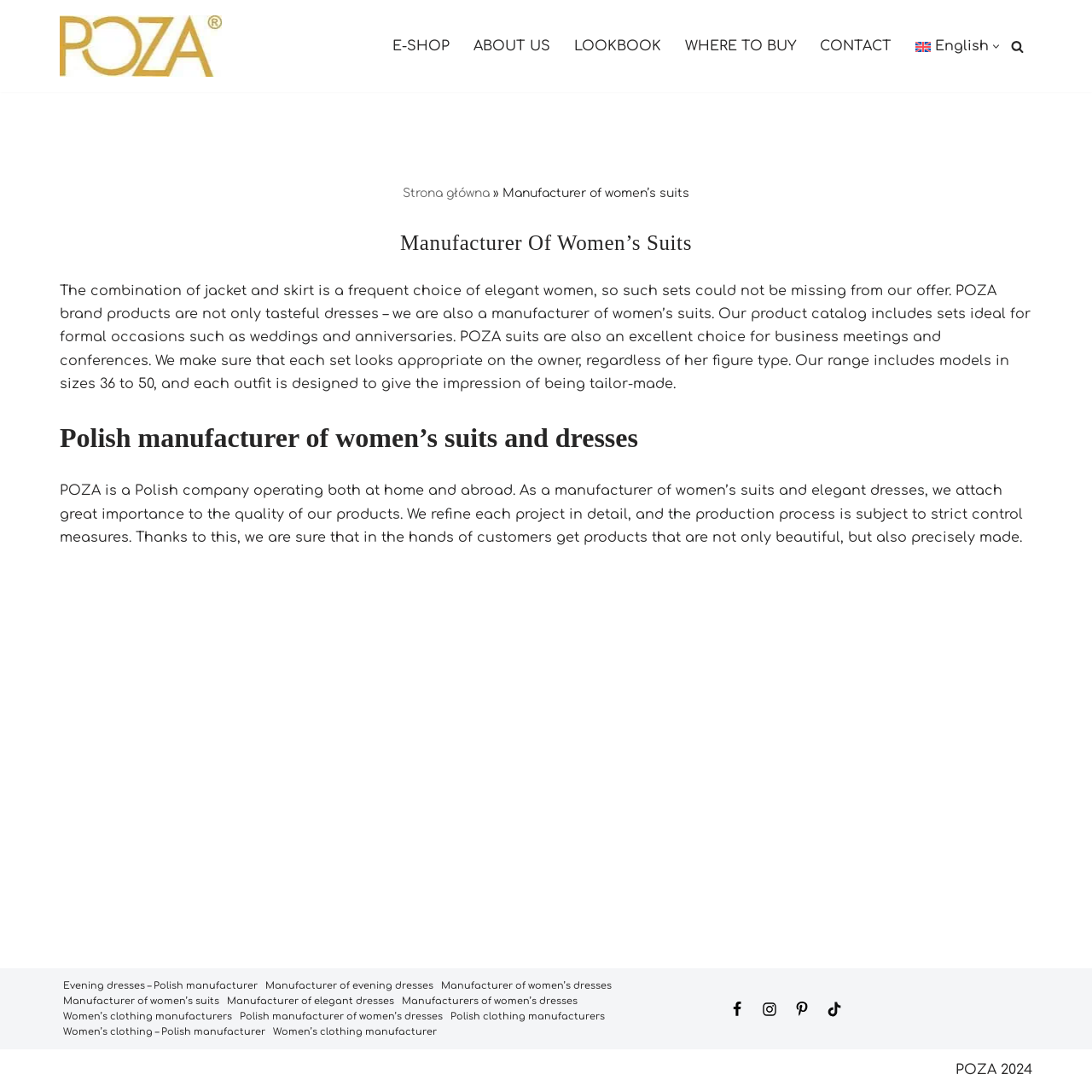What is the purpose of POZA's products? Observe the screenshot and provide a one-word or short phrase answer.

Formal occasions and business meetings